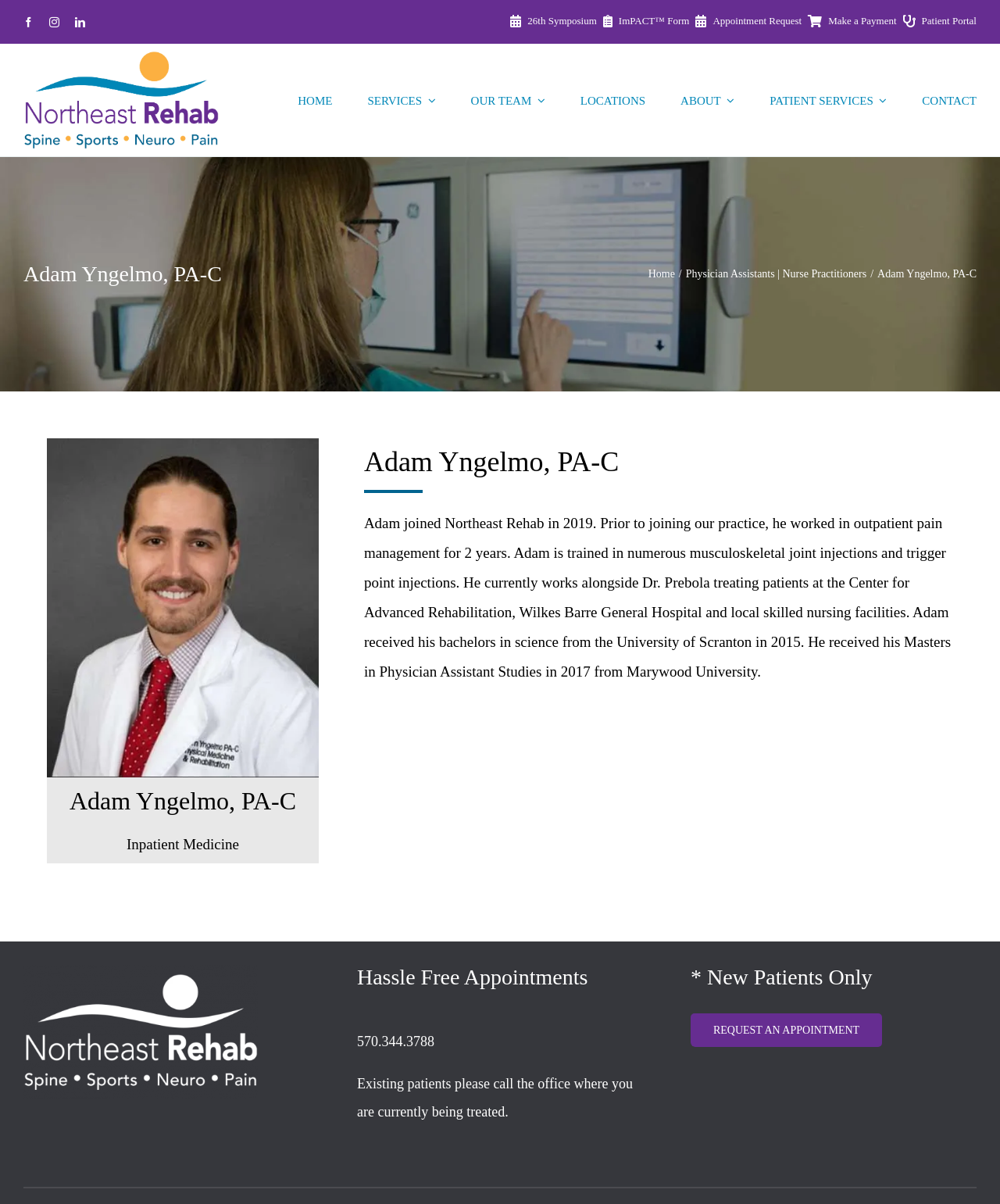Construct a thorough caption encompassing all aspects of the webpage.

This webpage is about Adam Yngelmo, a Physician Assistant at Northeast Rehab Associates, P.C. At the top left corner, there are three social media links: Facebook, Instagram, and LinkedIn. Next to them is a navigation menu with icons, containing links to the 26th Symposium, ImPACT Form, Appointment Request, Make a Payment, and Patient Portal.

Below the navigation menu, there is a logo of Northeast Rehab Associates, P.C. accompanied by a link to the homepage. To the right of the logo, there is a top primary menu with links to HOME, SERVICES, OUR TEAM, LOCATIONS, ABOUT, PATIENT SERVICES, and CONTACT.

The page title bar is located below the top primary menu, featuring a heading with Adam Yngelmo's name and a link to the homepage. There are also two more links: one to Physician Assistants | Nurse Practitioners and another to the homepage.

The main content area is divided into two sections. The left section contains an image, a heading with Adam Yngelmo's name, and a paragraph describing his background and experience in inpatient medicine. The paragraph mentions that he joined Northeast Rehab in 2019, worked in outpatient pain management for 2 years, and is trained in various musculoskeletal joint injections and trigger point injections.

The right section of the main content area has a heading "Hassle Free Appointments" and displays the phone number 570.344.3788. Below the phone number, there is a message for existing patients and a heading "* New Patients Only" with a link to REQUEST AN APPOINTMENT. At the bottom right corner, there is a link to go back to the top of the page.